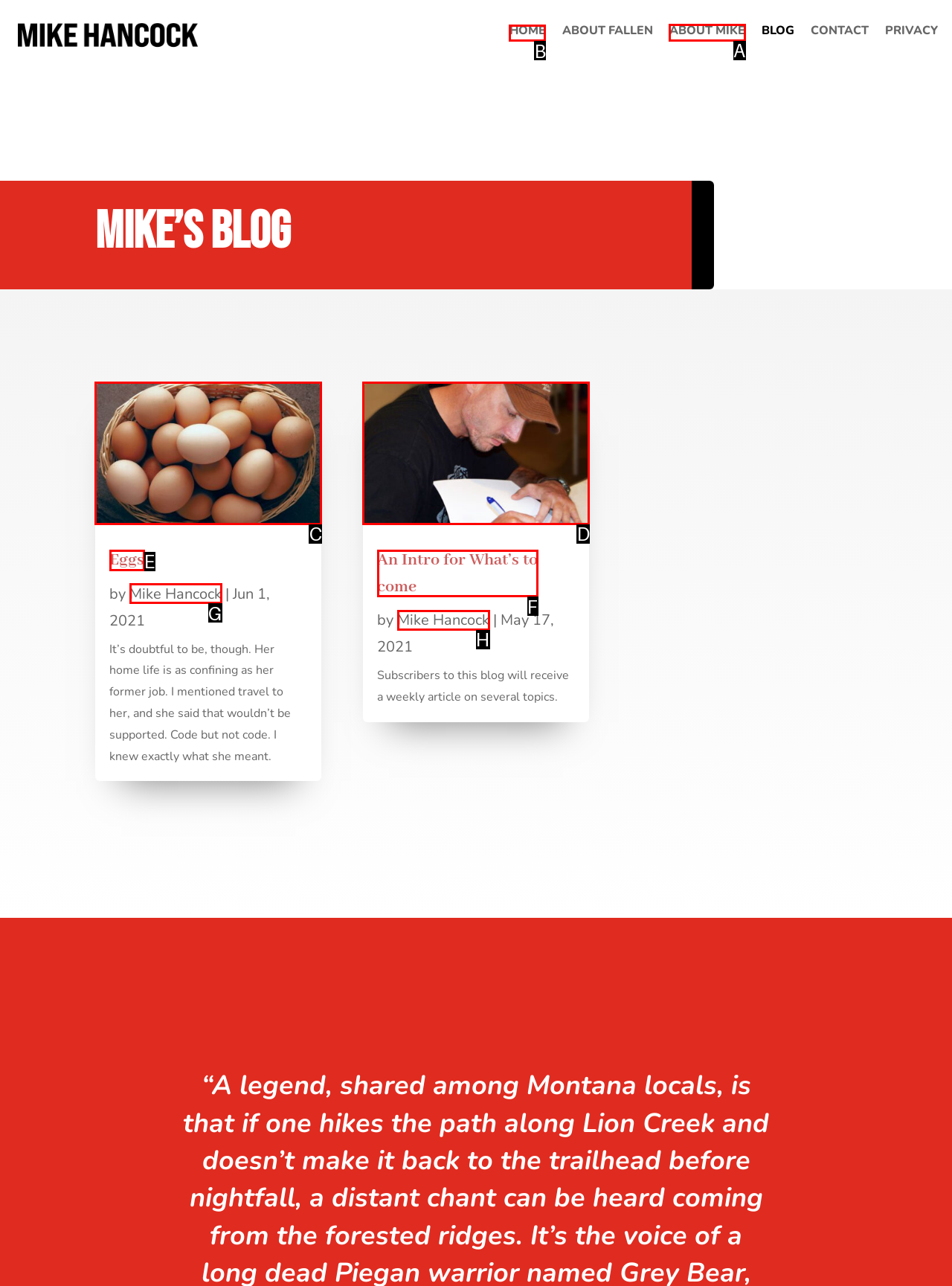Choose the letter that corresponds to the correct button to accomplish the task: go to the ABOUT MIKE page
Reply with the letter of the correct selection only.

A